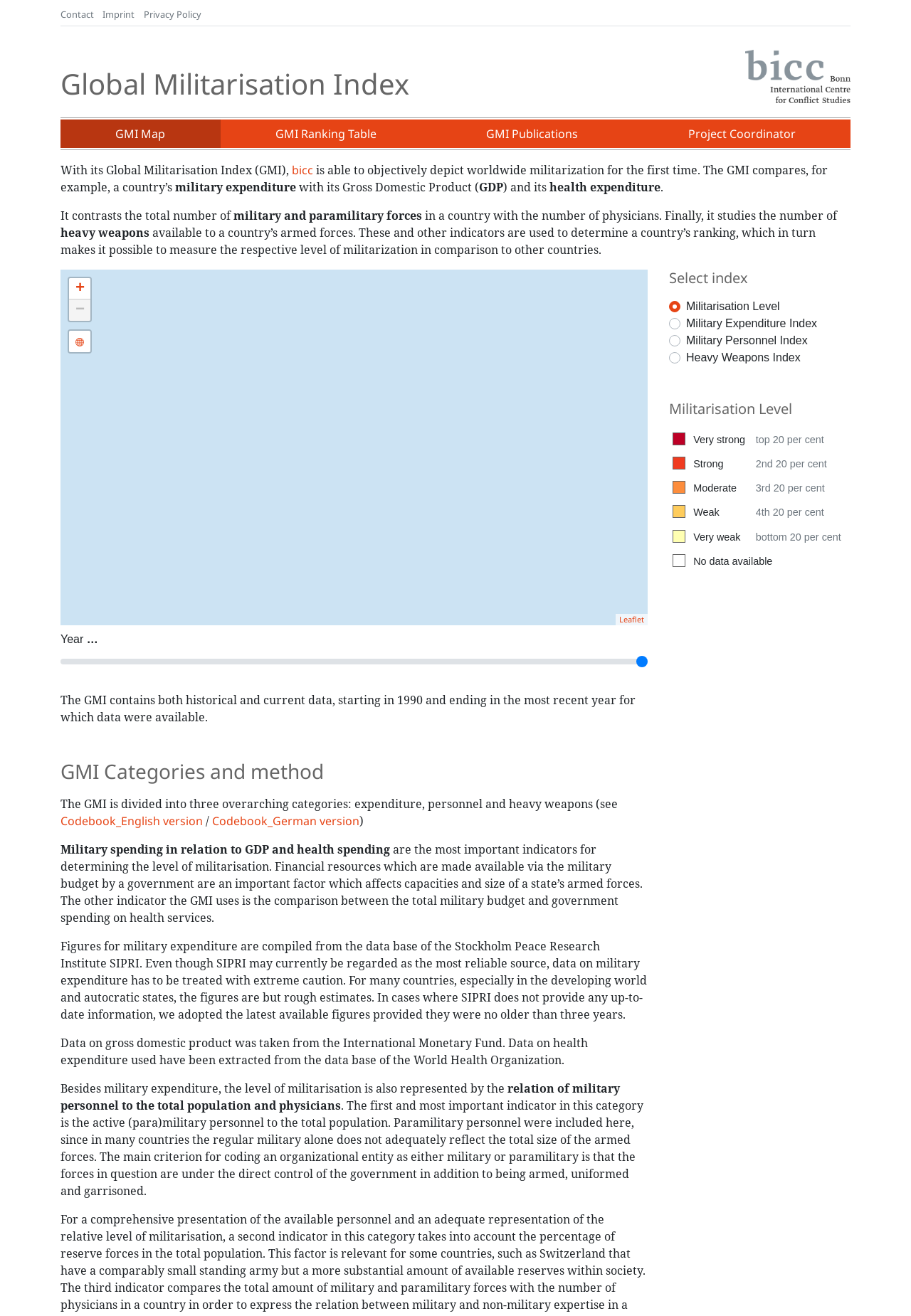Find the bounding box coordinates of the element's region that should be clicked in order to follow the given instruction: "Change the year using the slider". The coordinates should consist of four float numbers between 0 and 1, i.e., [left, top, right, bottom].

[0.066, 0.497, 0.711, 0.509]